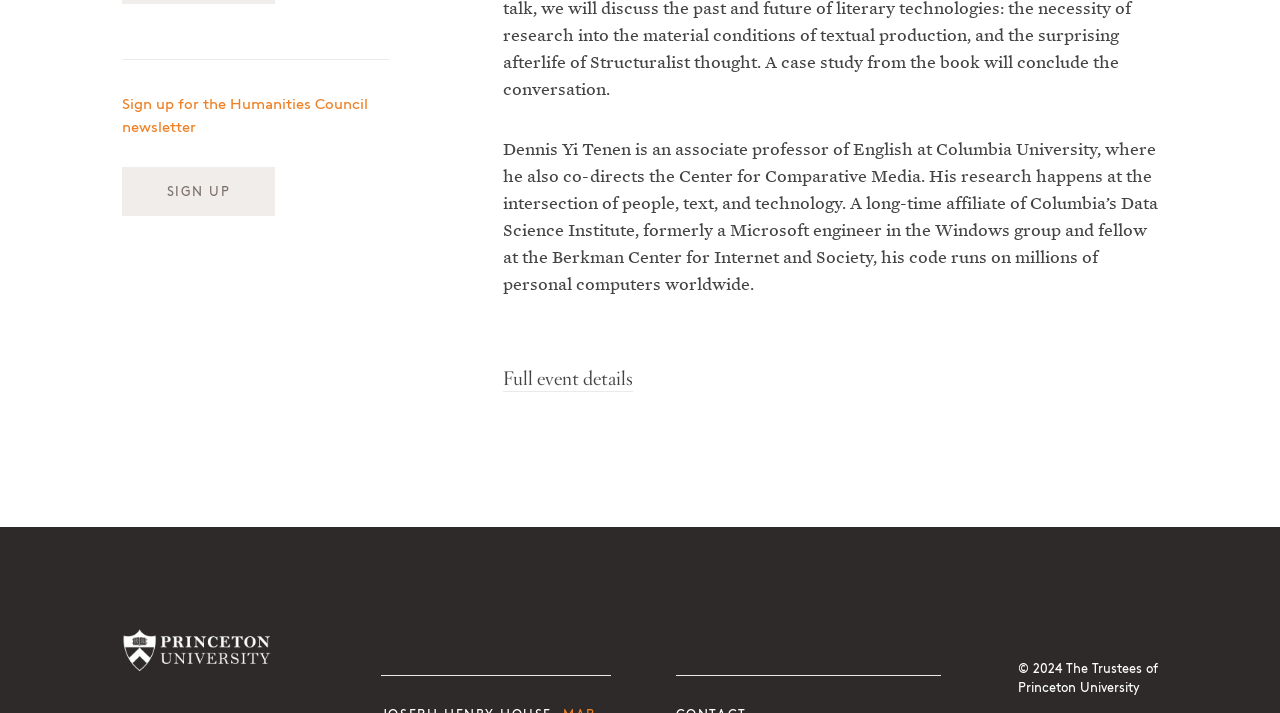Provide the bounding box coordinates of the HTML element this sentence describes: "Full event details".

[0.393, 0.514, 0.495, 0.549]